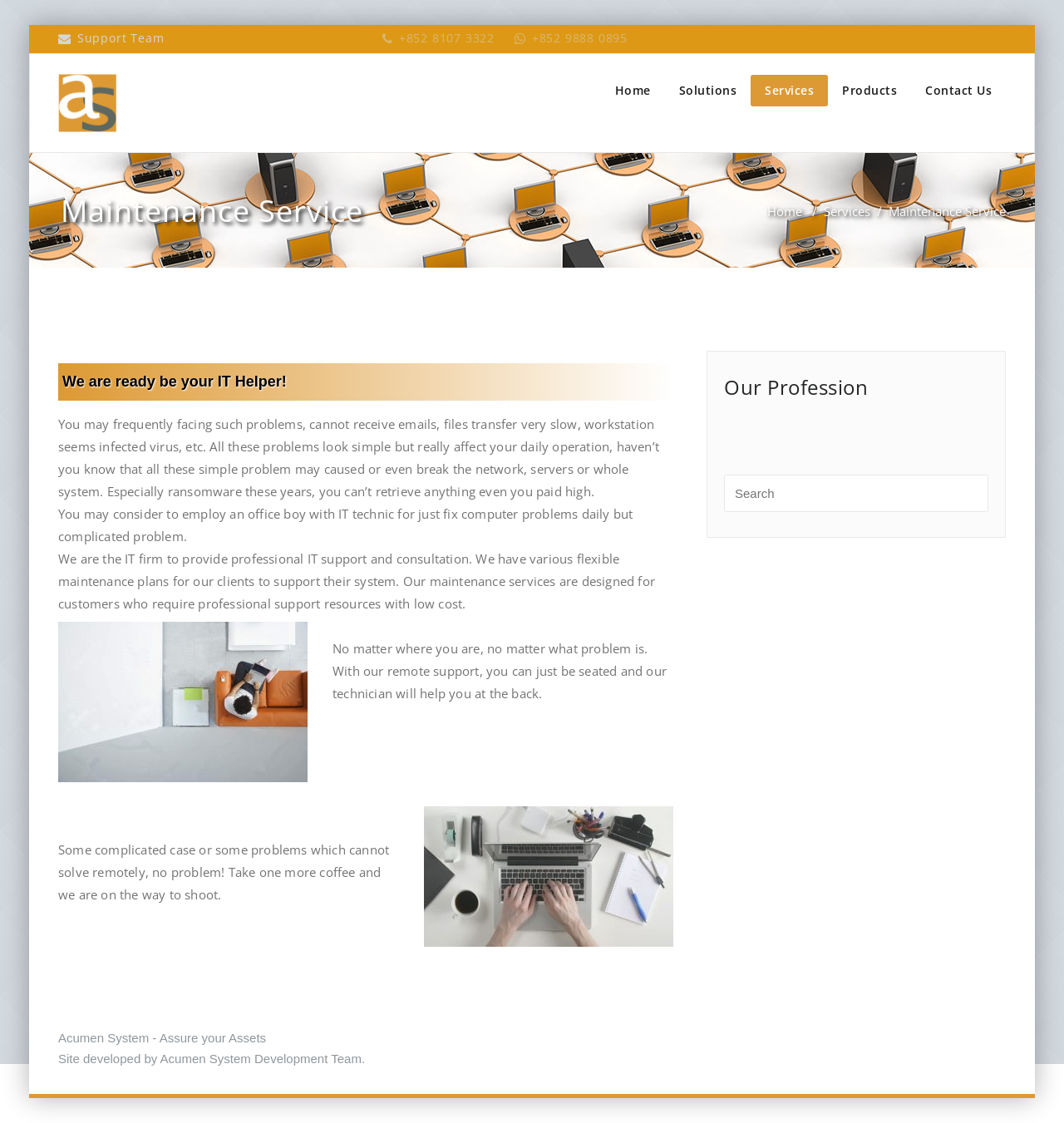Determine the bounding box coordinates of the region that needs to be clicked to achieve the task: "Go to the home page".

[0.564, 0.067, 0.625, 0.095]